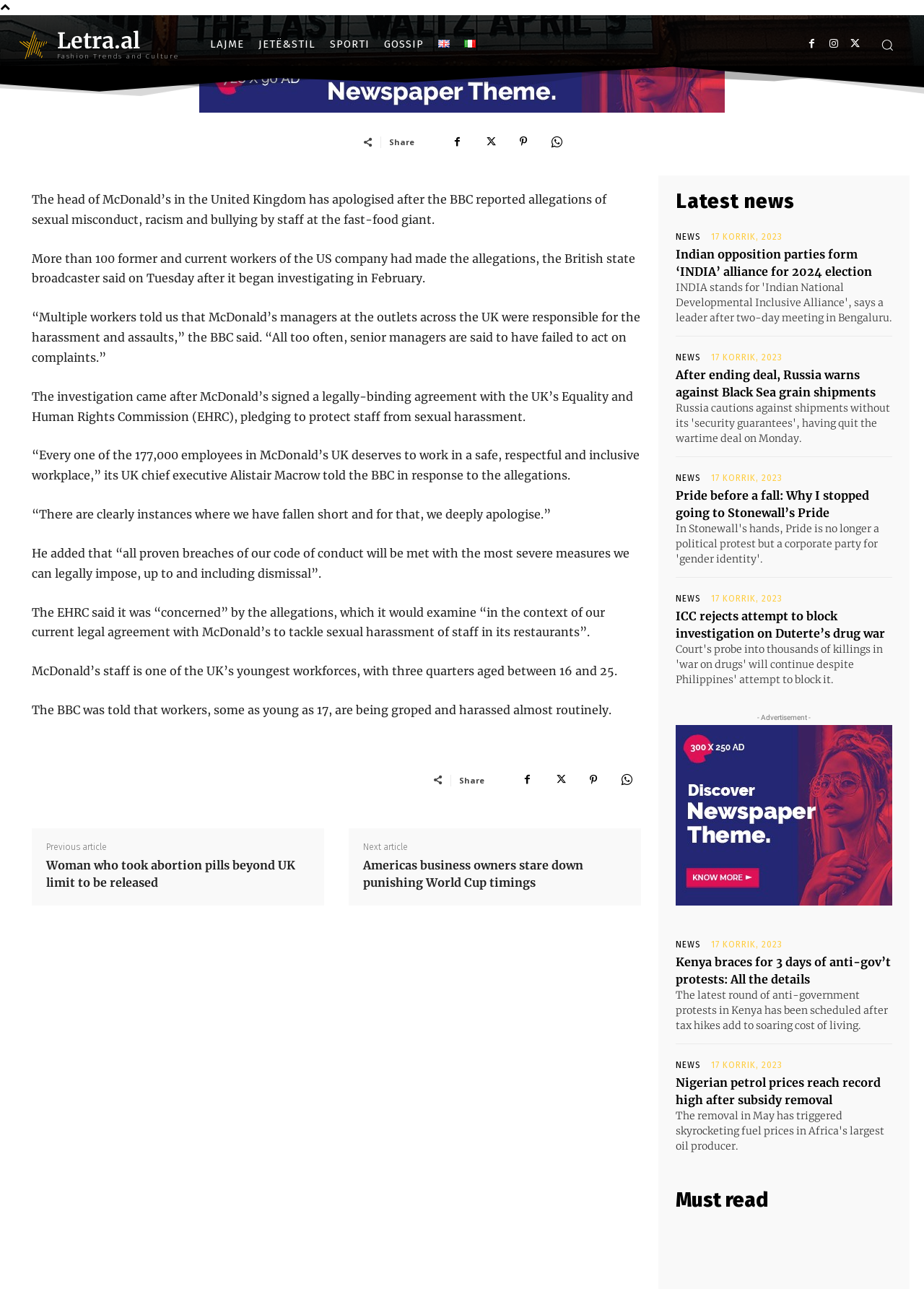Answer the question using only one word or a concise phrase: How many news articles are on this webpage?

10